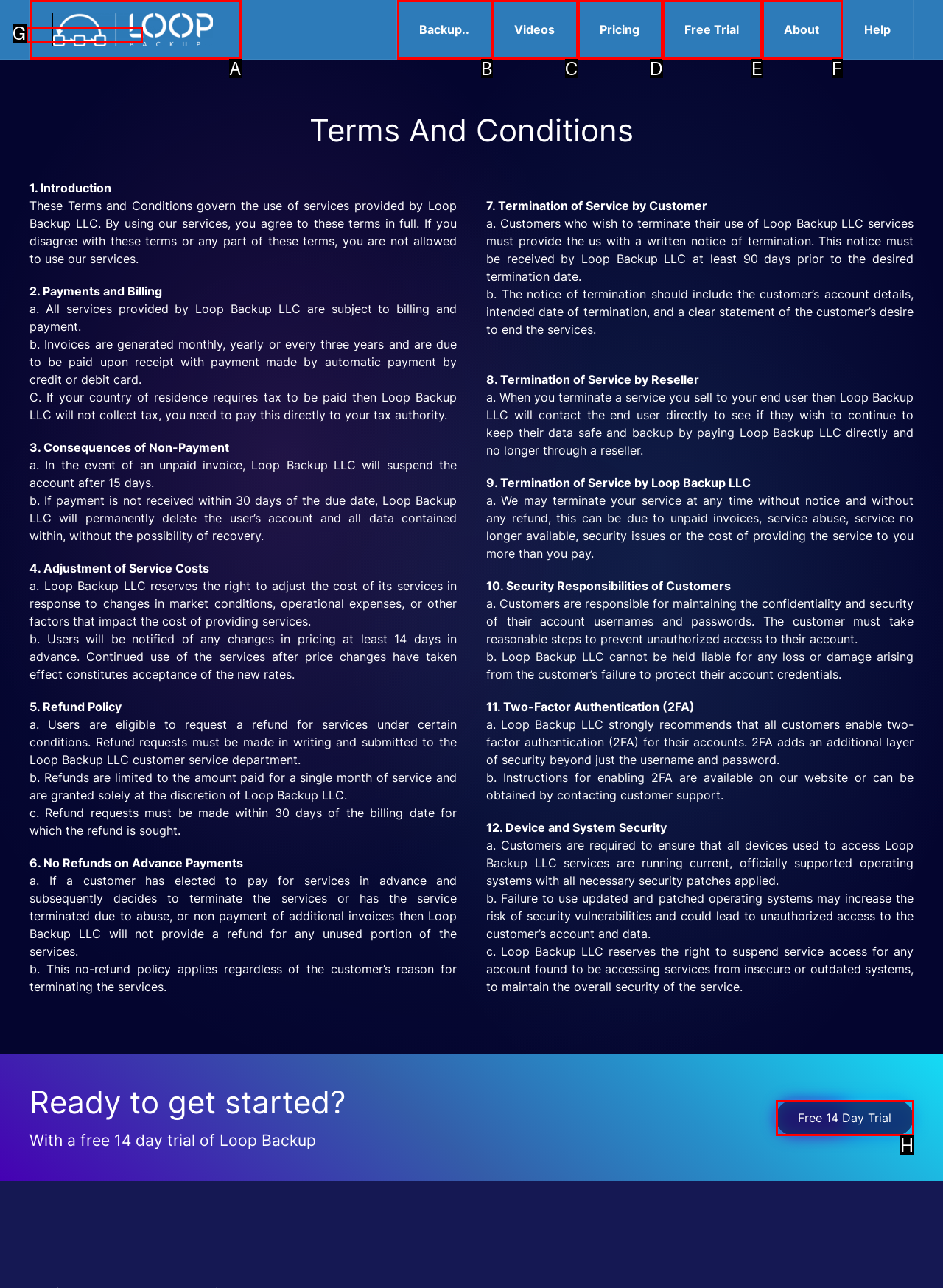Select the letter of the option that should be clicked to achieve the specified task: Click the 'About' button. Respond with just the letter.

F